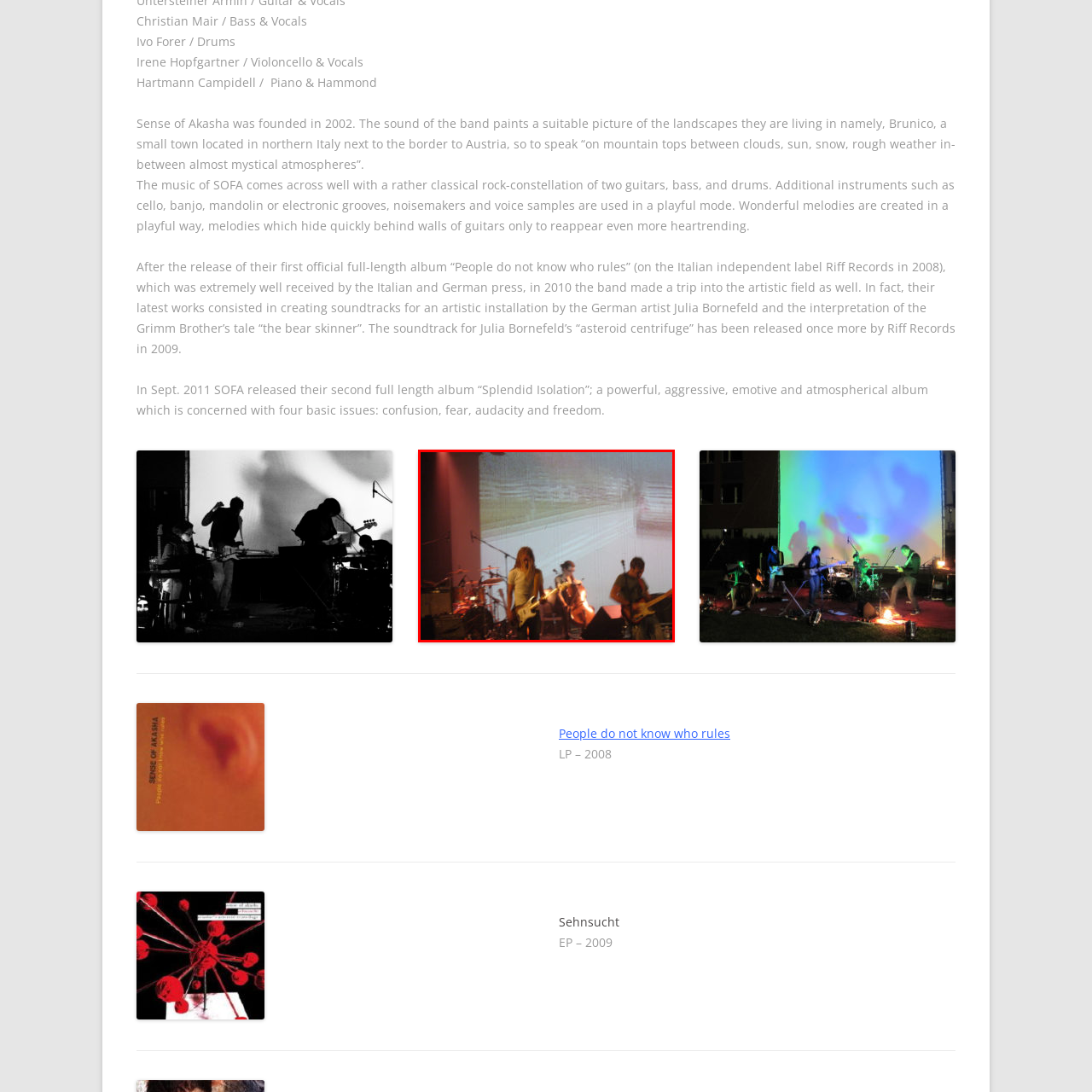Focus on the section marked by the red bounding box and reply with a single word or phrase: What type of lighting is used on stage?

Colored stage lighting